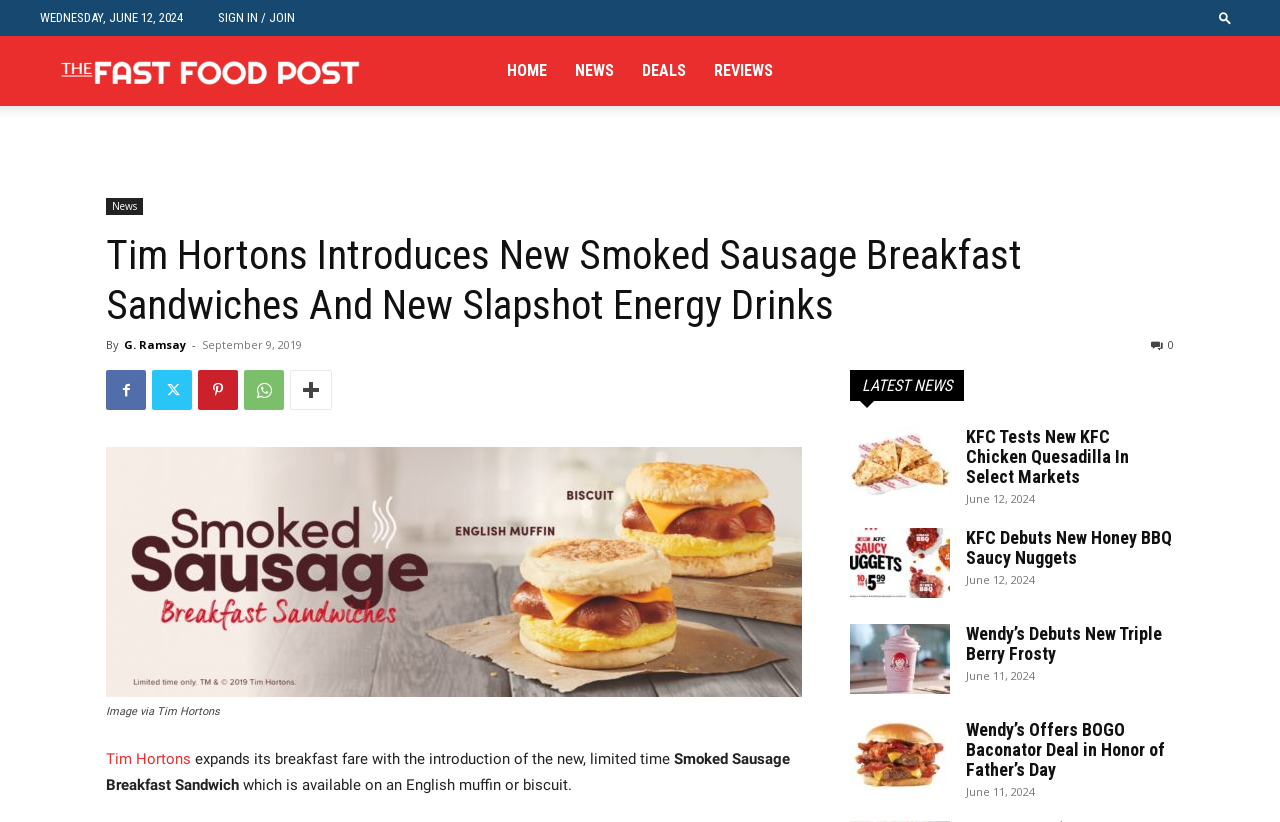Utilize the details in the image to give a detailed response to the question: How many latest news articles are shown?

I found the number of latest news articles by counting the number of link elements with the text 'KFC Tests New KFC Chicken Quesadilla In Select Markets', 'KFC Debuts New Honey BBQ Saucy Nuggets', 'Wendy’s Debuts New Triple Berry Frosty', and 'Wendy’s Offers BOGO Baconator Deal in Honor of Father’s Day' which are children of the root element.